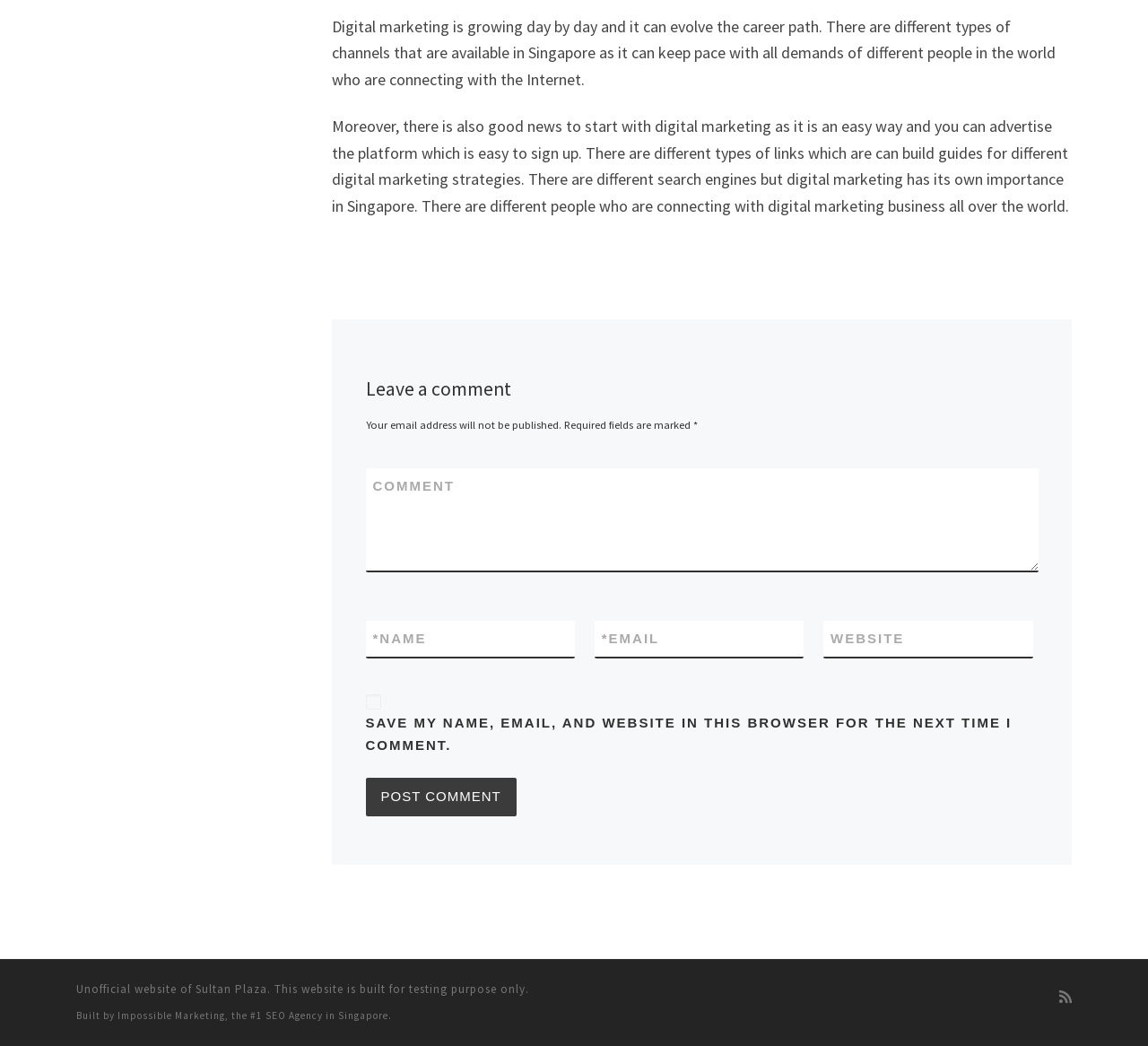Using the provided element description, identify the bounding box coordinates as (top-left x, top-left y, bottom-right x, bottom-right y). Ensure all values are between 0 and 1. Description: parent_node: COMMENT name="comment"

[0.318, 0.448, 0.904, 0.547]